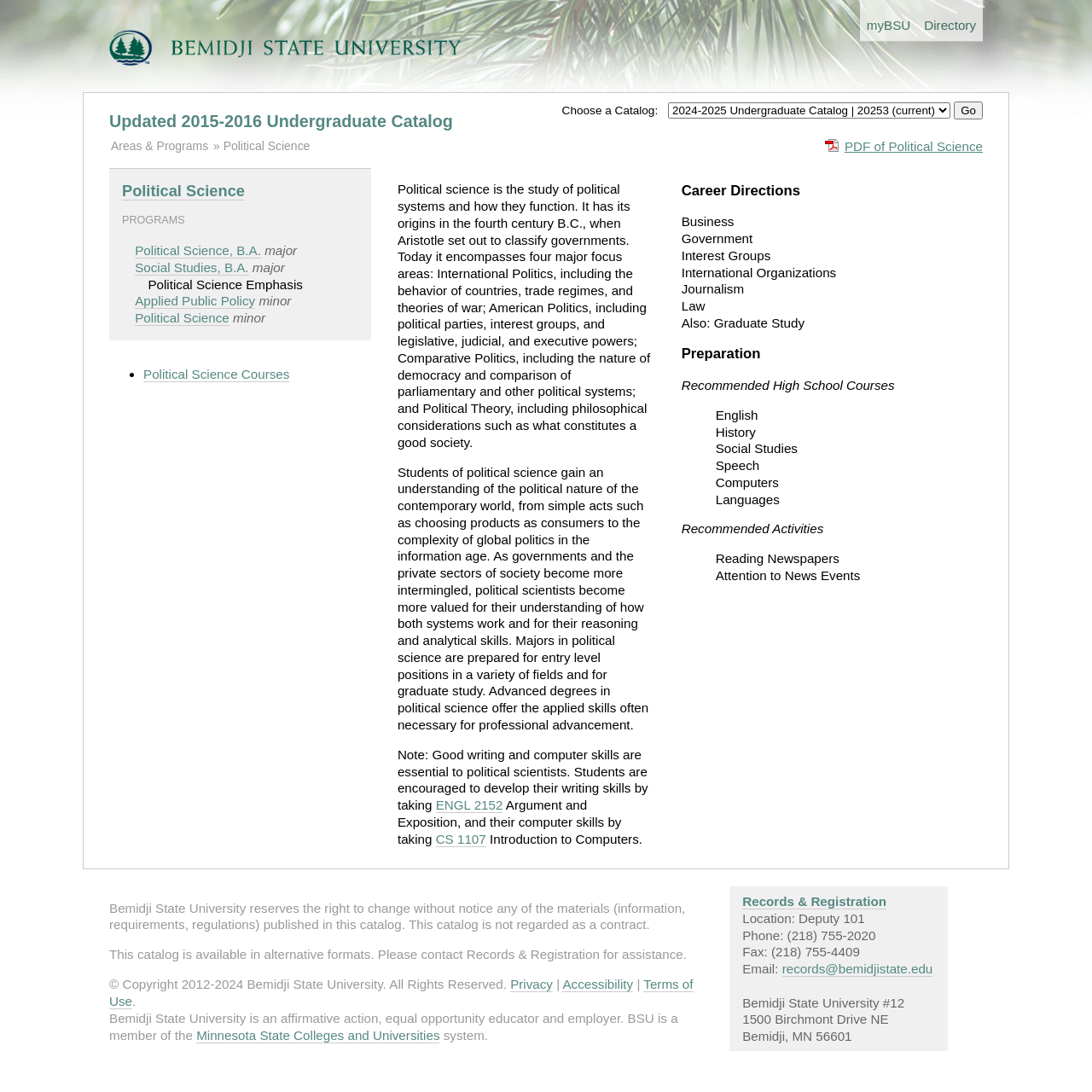What is recommended for high school students interested in Political Science?
Deliver a detailed and extensive answer to the question.

I found the answer by looking at the 'Recommended Activities' section under the 'Preparation' heading, which lists 'Reading Newspapers' as one of the recommended activities.